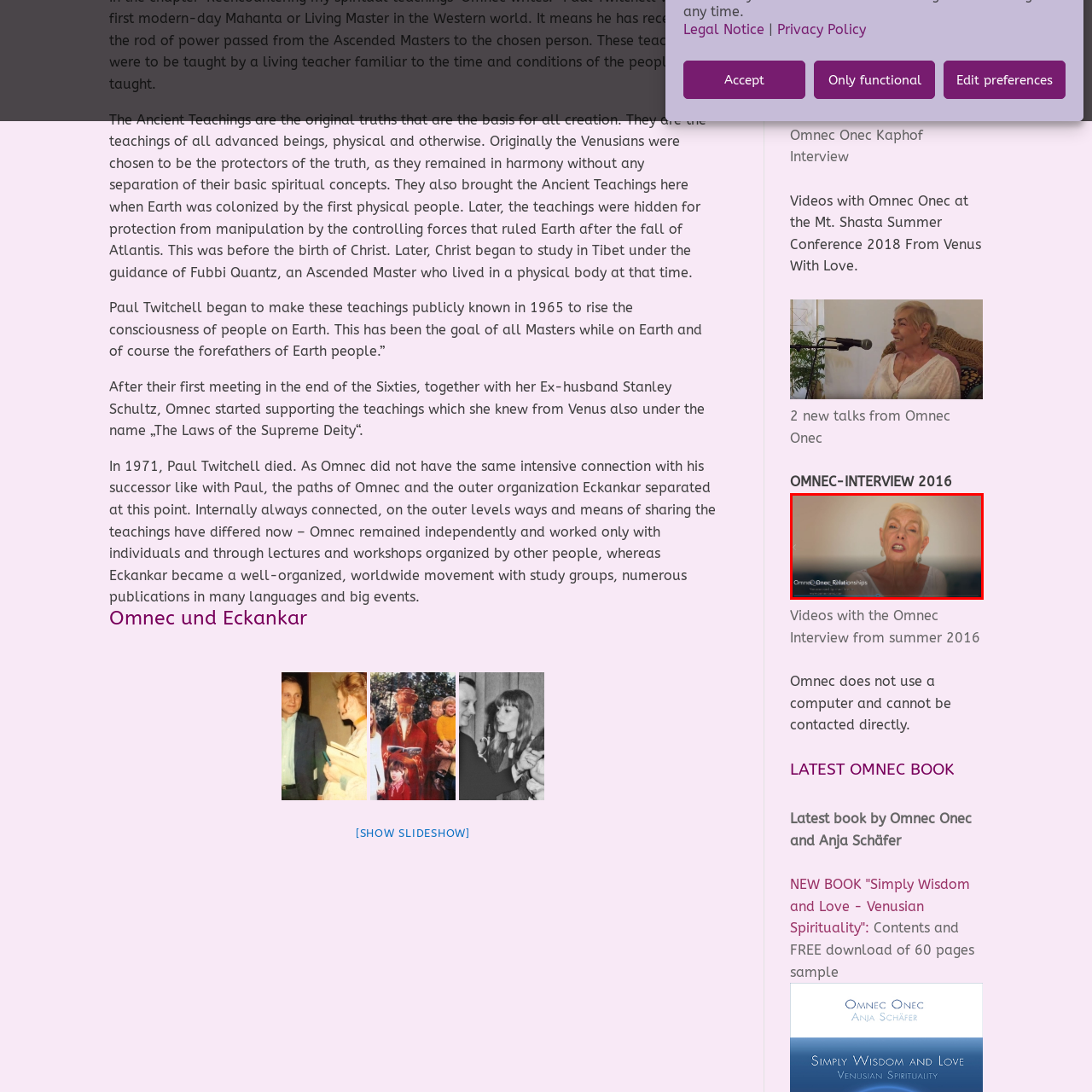Who is the person being interviewed in the video?
Analyze the image marked by the red bounding box and respond with an in-depth answer considering the visual clues.

According to the caption, the image is part of a video presentation that features interviews with Omnec Onec, who shares her unique perspectives and knowledge about relationships, spirituality, and her experiences.